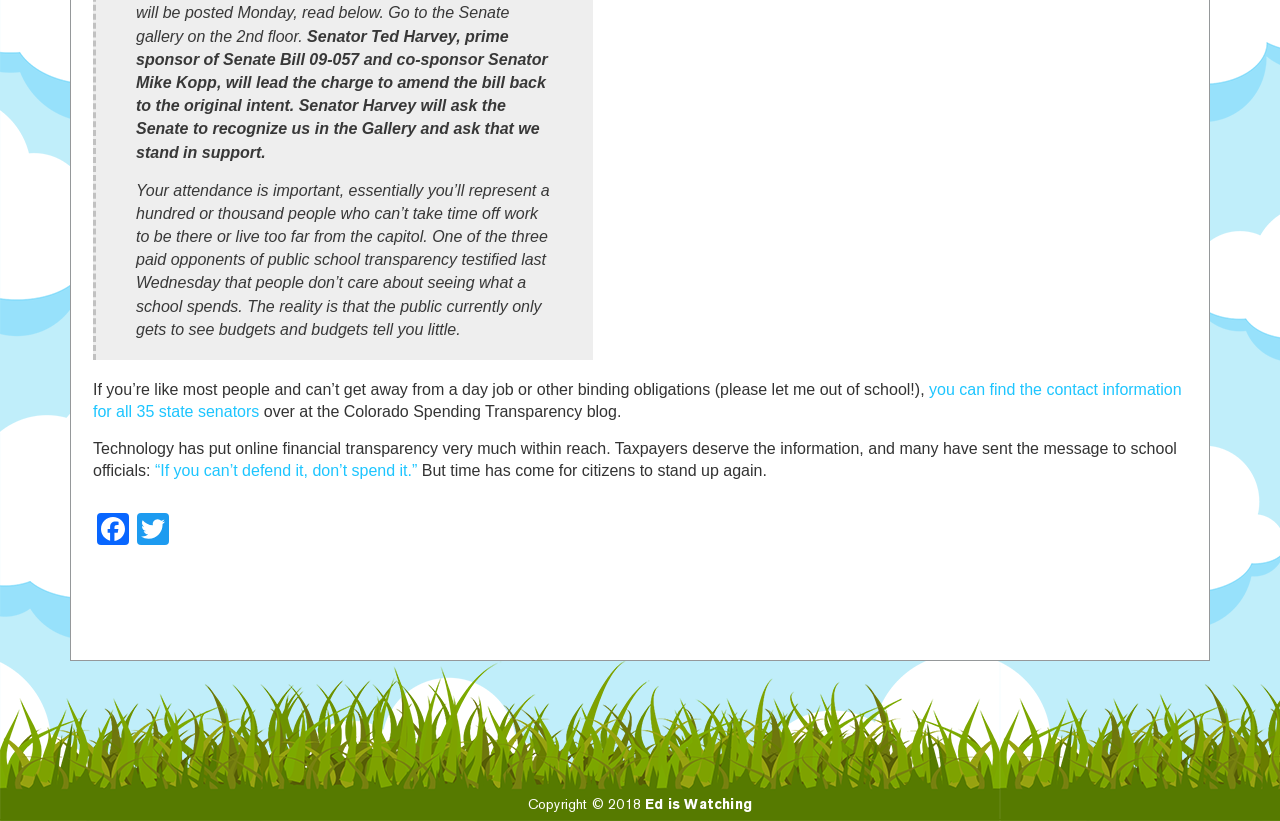Identify and provide the bounding box coordinates of the UI element described: "Facebook". The coordinates should be formatted as [left, top, right, bottom], with each number being a float between 0 and 1.

[0.073, 0.625, 0.104, 0.67]